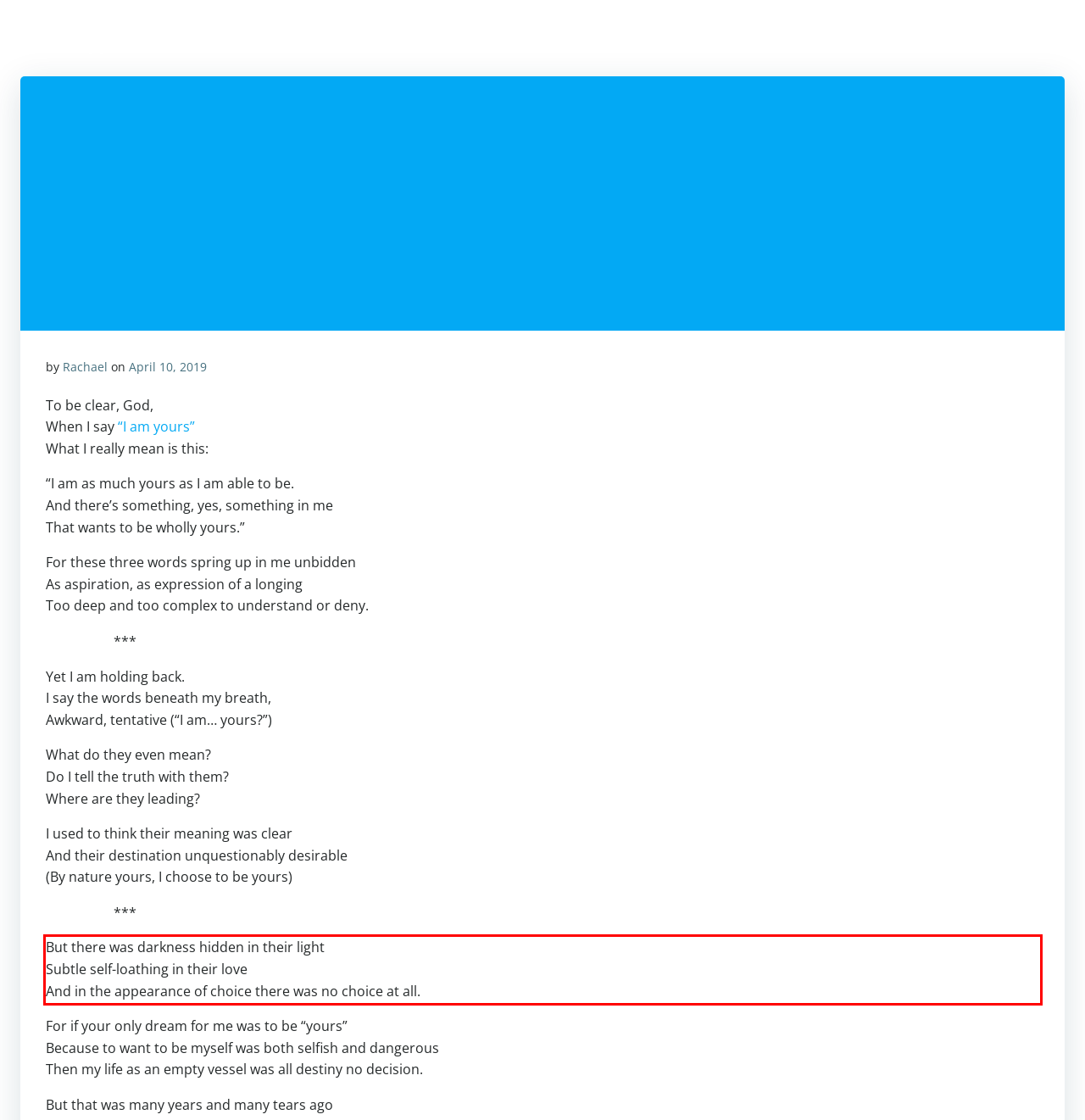Given the screenshot of a webpage, identify the red rectangle bounding box and recognize the text content inside it, generating the extracted text.

But there was darkness hidden in their light Subtle self-loathing in their love And in the appearance of choice there was no choice at all.